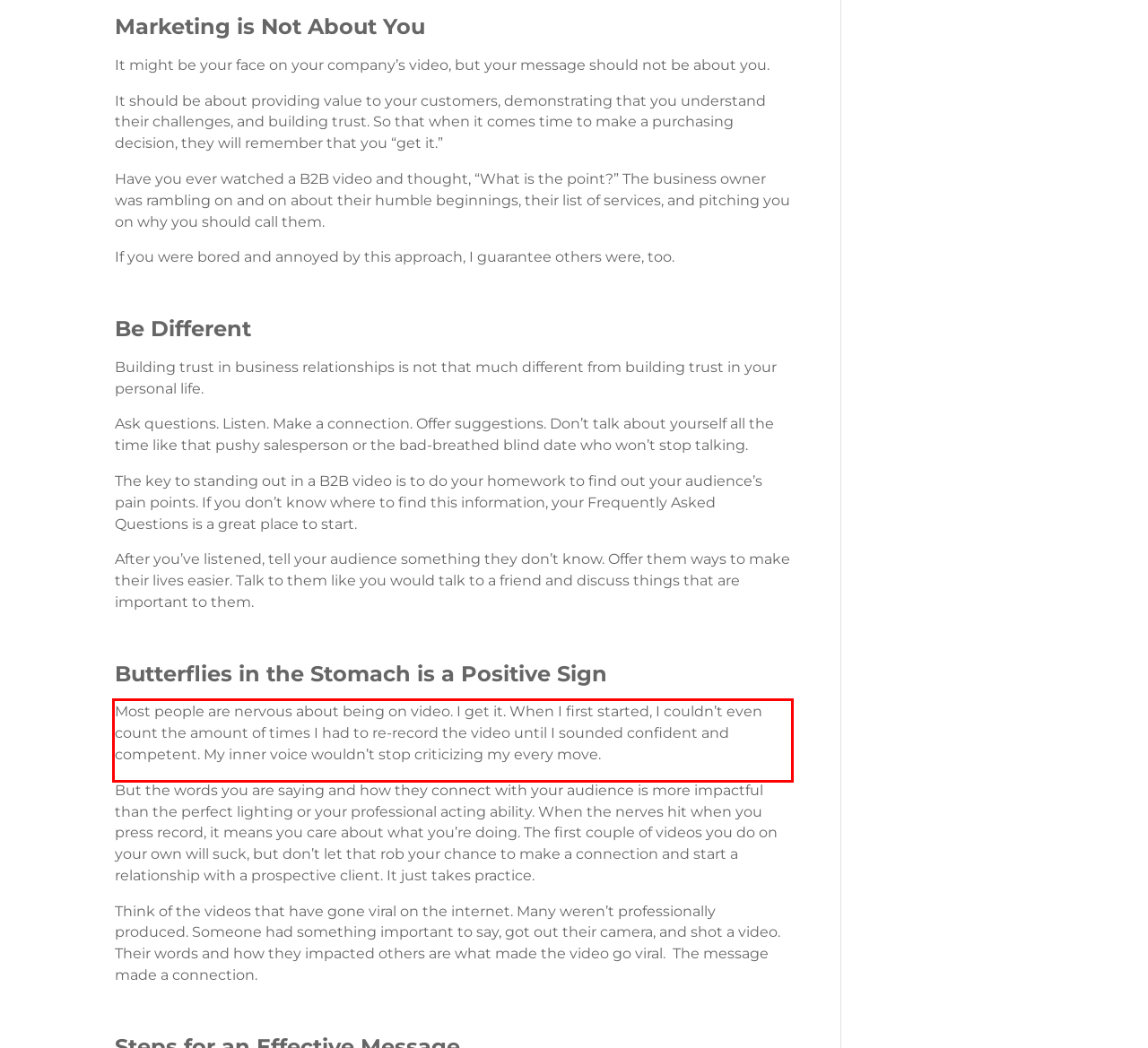Please take the screenshot of the webpage, find the red bounding box, and generate the text content that is within this red bounding box.

Most people are nervous about being on video. I get it. When I first started, I couldn’t even count the amount of times I had to re-record the video until I sounded confident and competent. My inner voice wouldn’t stop criticizing my every move.